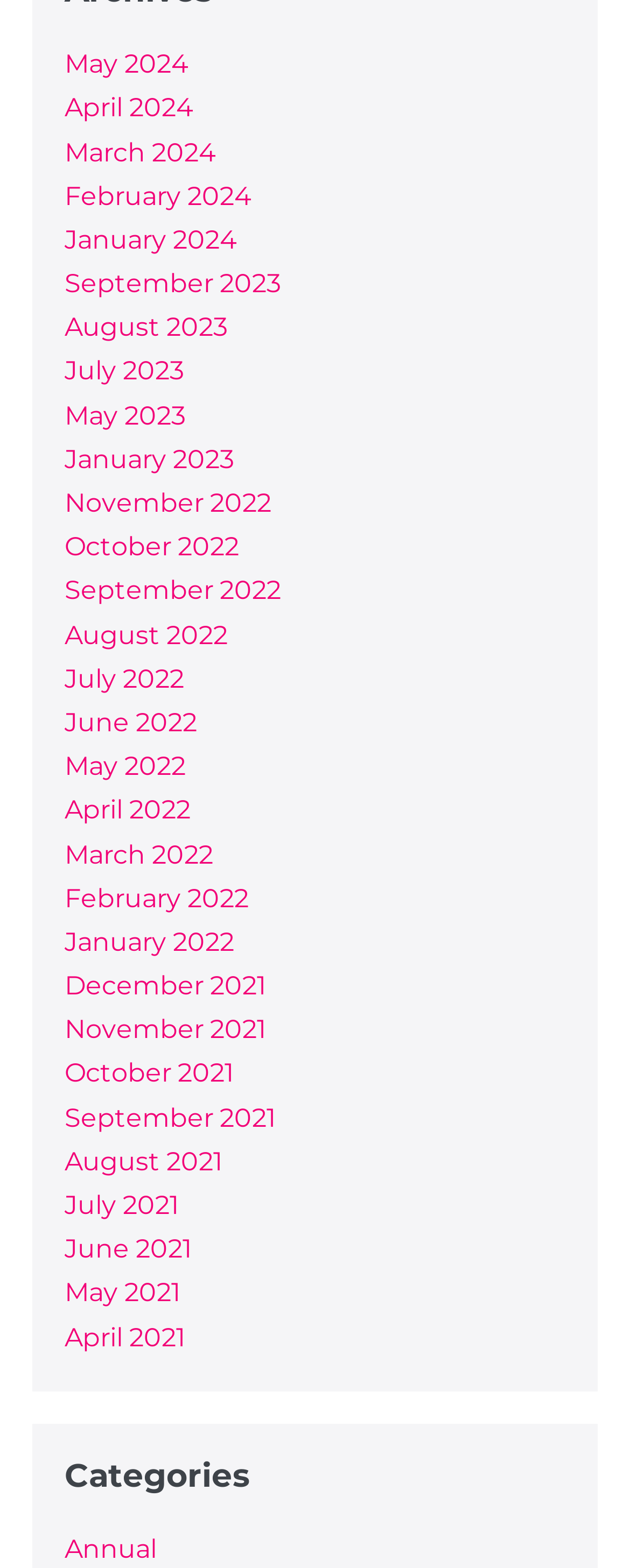Please find and report the bounding box coordinates of the element to click in order to perform the following action: "Browse Annual". The coordinates should be expressed as four float numbers between 0 and 1, in the format [left, top, right, bottom].

[0.103, 0.978, 0.249, 0.997]